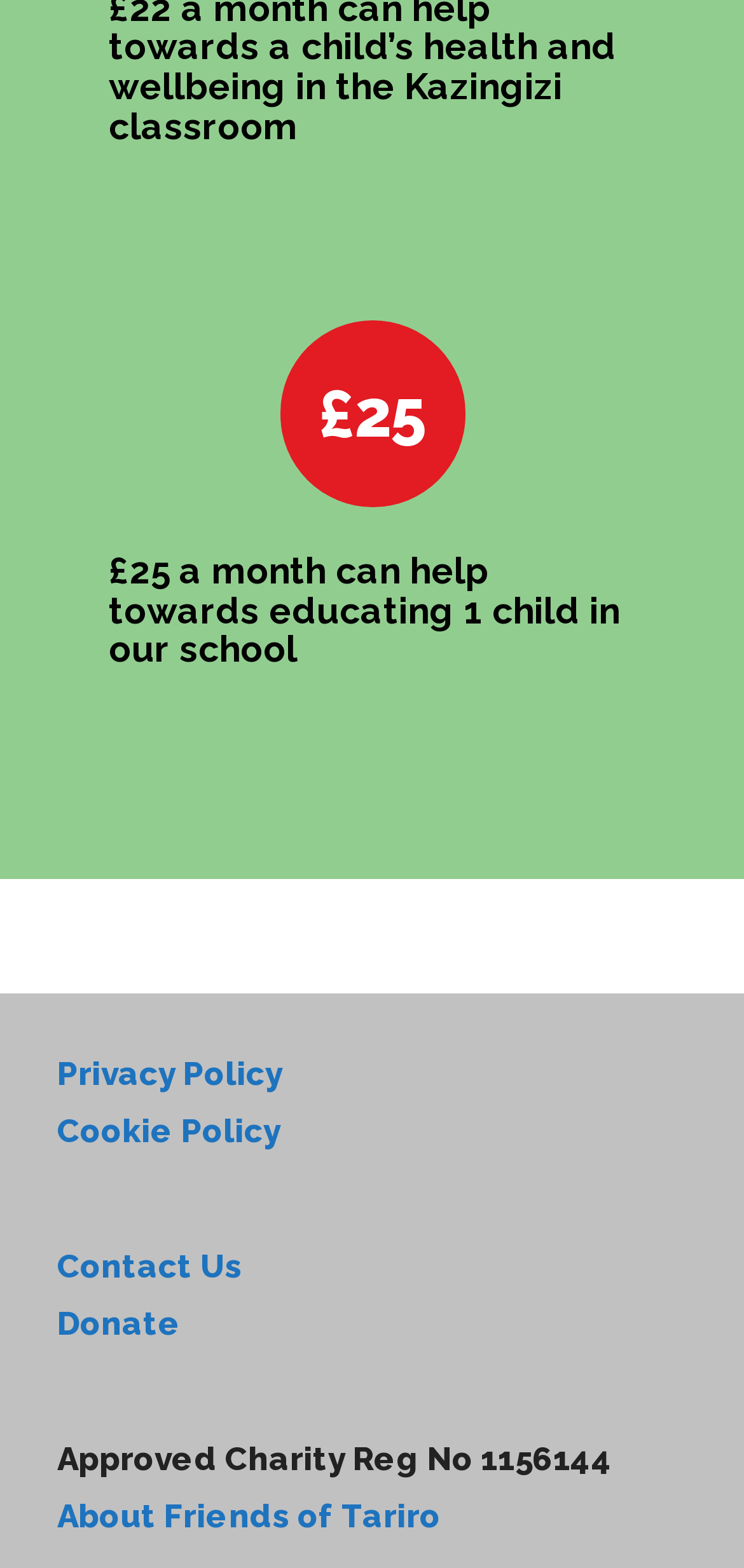What is the purpose of the £25 monthly donation?
Look at the screenshot and respond with one word or a short phrase.

Educating a child